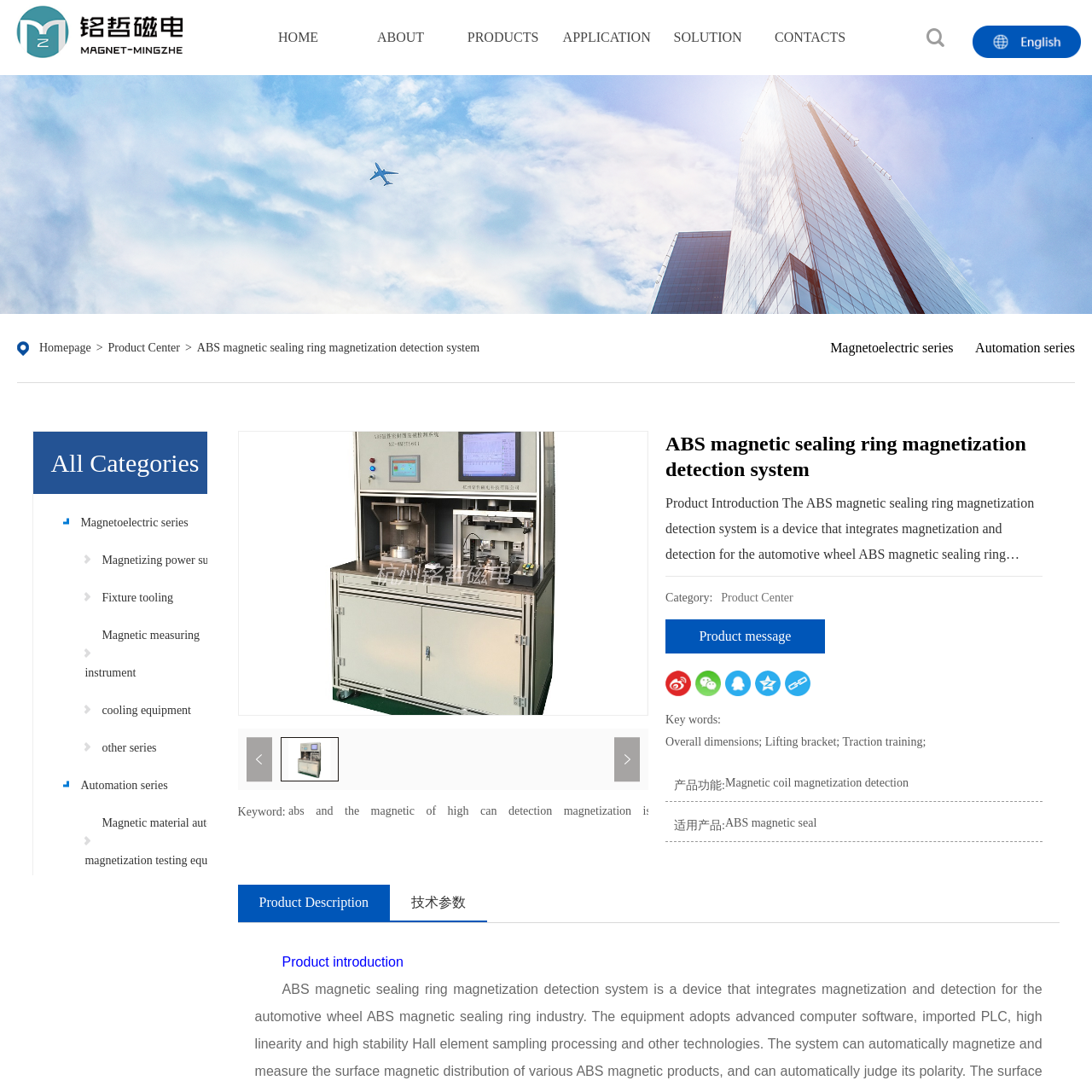Provide a one-word or short-phrase answer to the question:
What is the purpose of the Hall element sampling processing technology?

High linearity and high stability